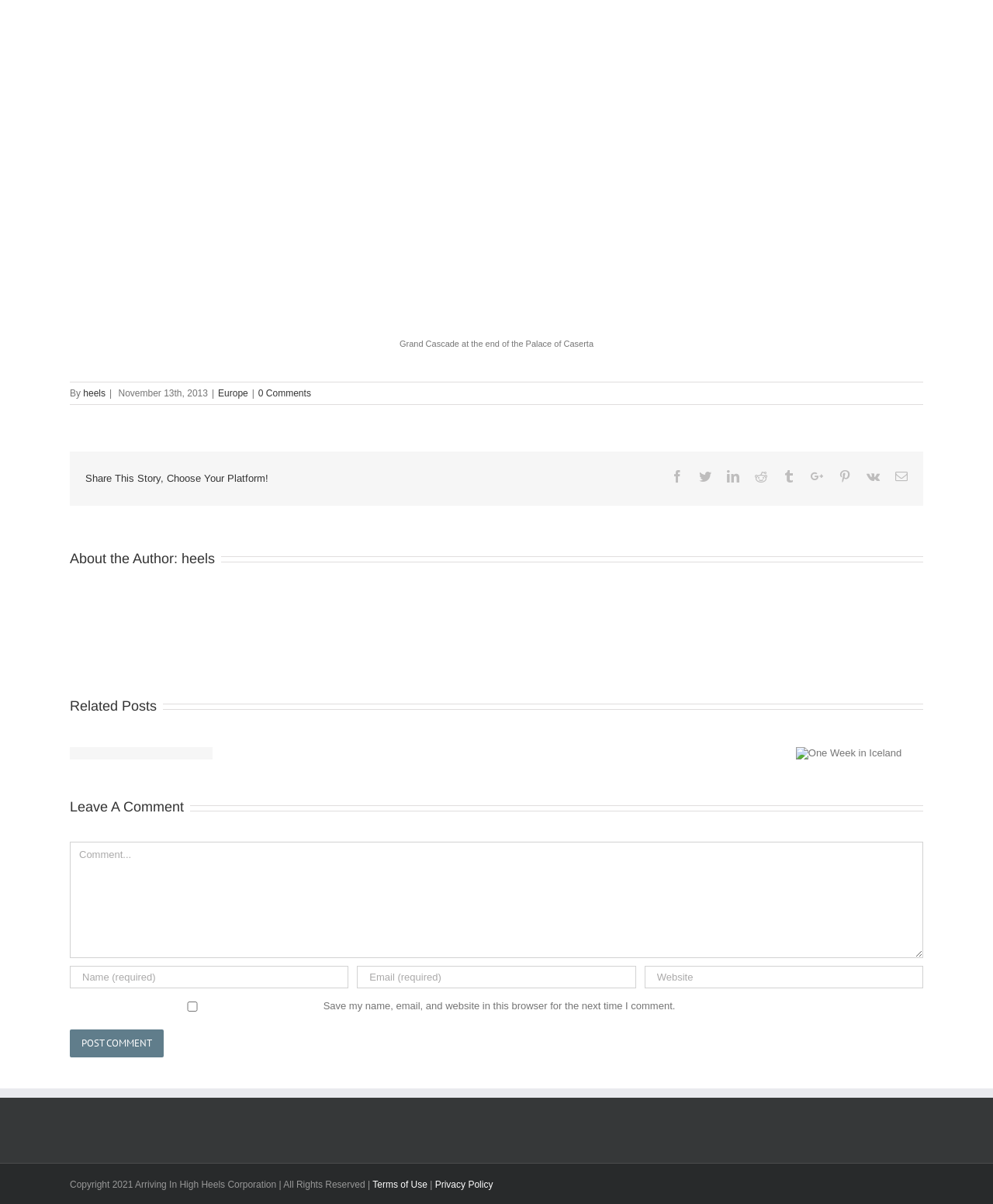Using the description "One Week in Iceland", predict the bounding box of the relevant HTML element.

[0.72, 0.658, 0.779, 0.68]